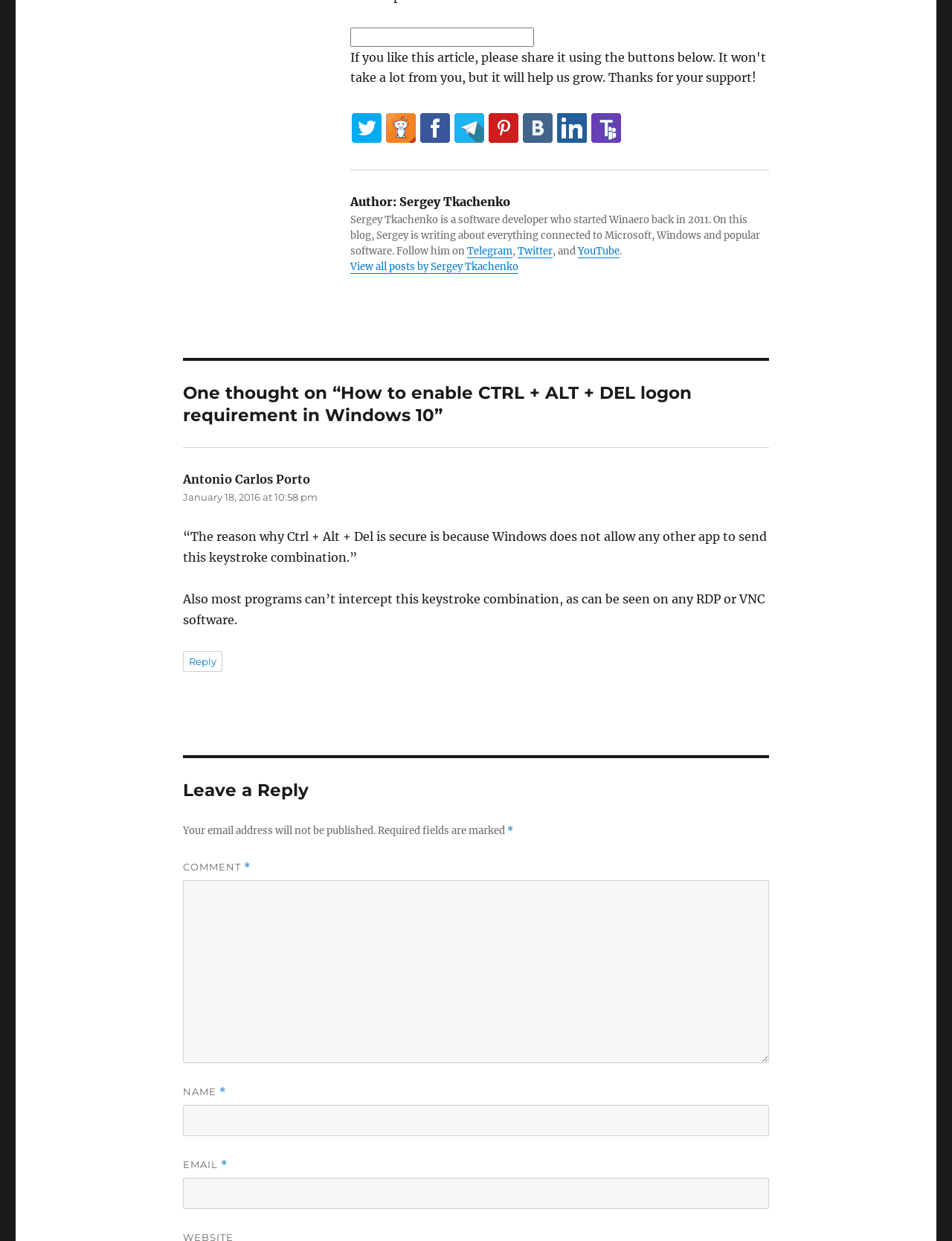Pinpoint the bounding box coordinates of the element that must be clicked to accomplish the following instruction: "View all posts by Sergey Tkachenko". The coordinates should be in the format of four float numbers between 0 and 1, i.e., [left, top, right, bottom].

[0.368, 0.21, 0.545, 0.22]